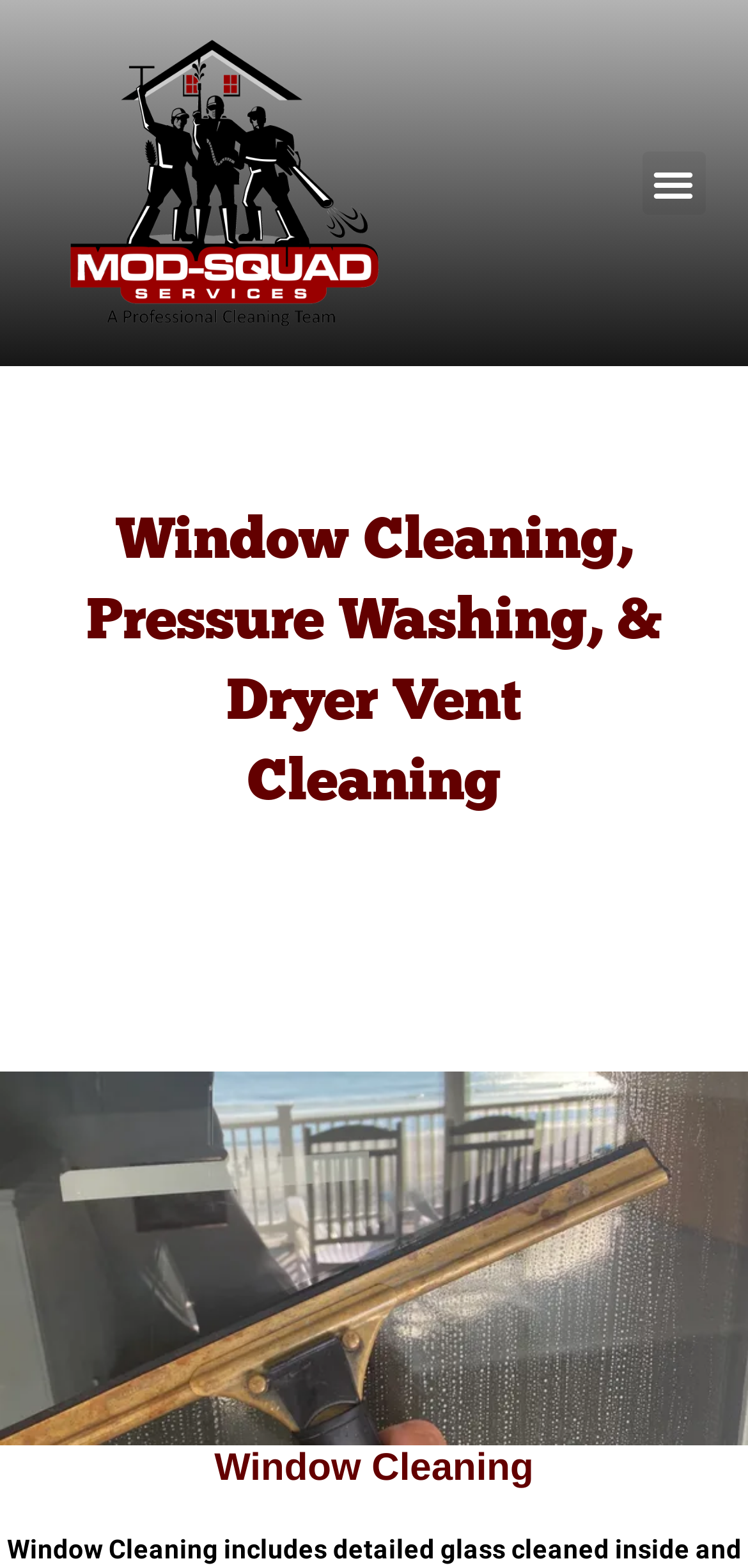Find the bounding box of the UI element described as follows: "Winners Chapel UK".

None